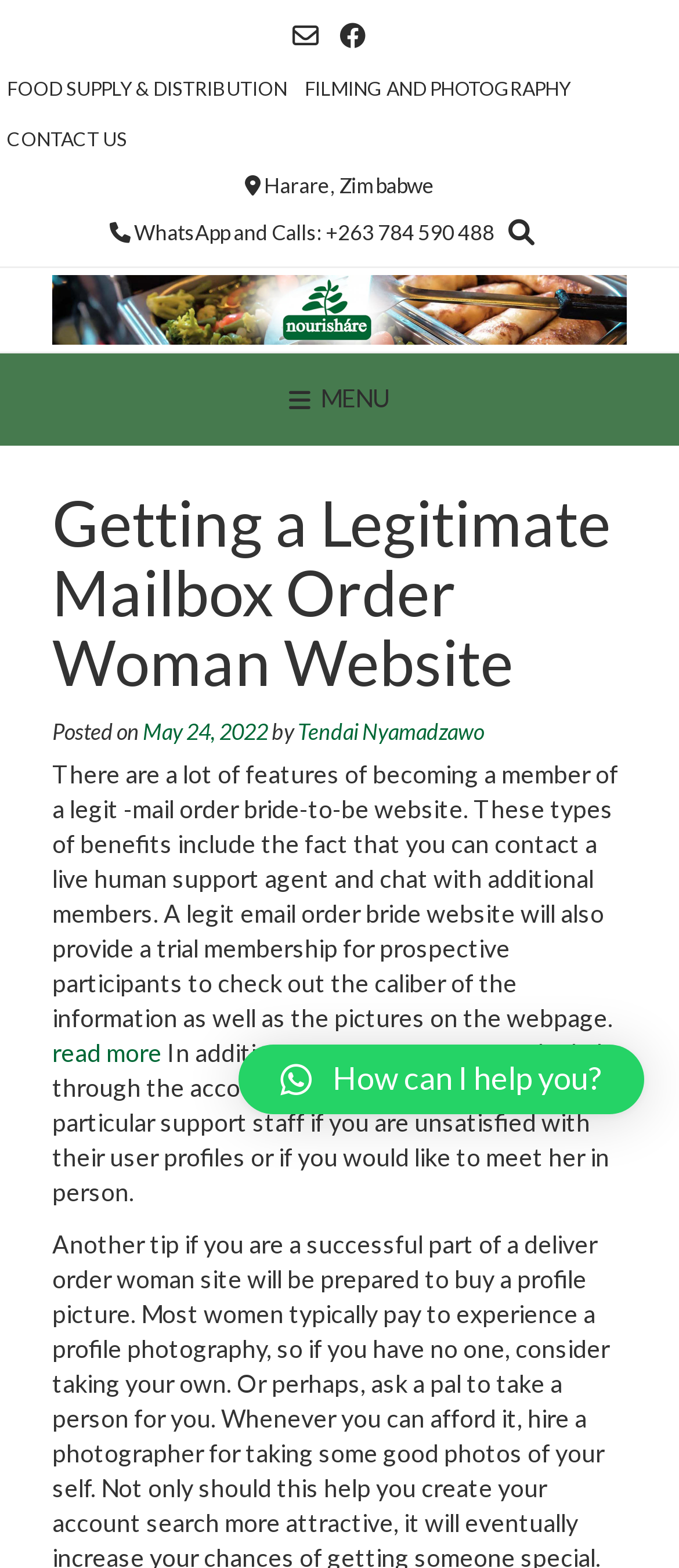What is the phone number for WhatsApp and Calls?
Based on the image, provide your answer in one word or phrase.

+263 784 590 488